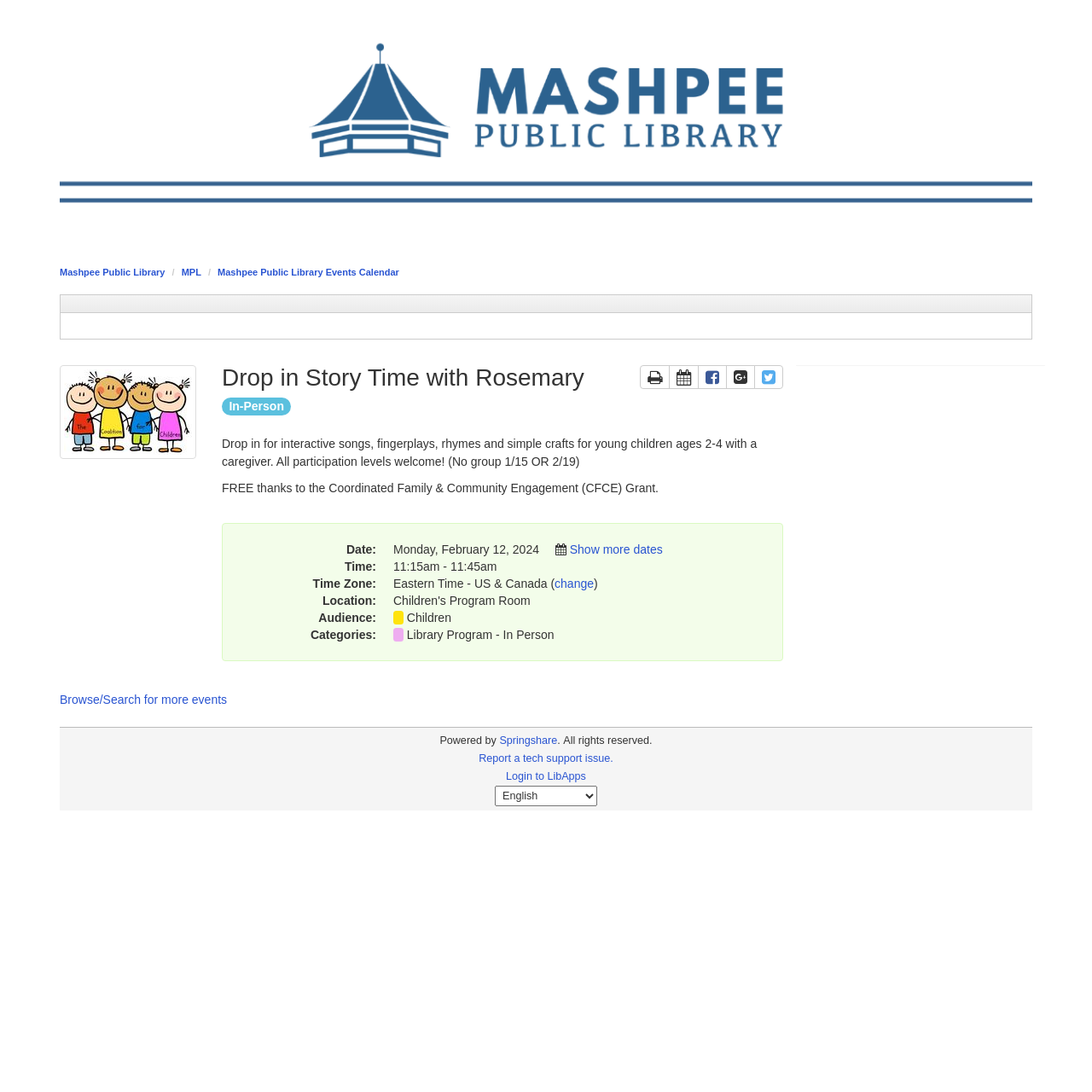Answer the question with a brief word or phrase:
What is the event name?

Drop in Story Time with Rosemary